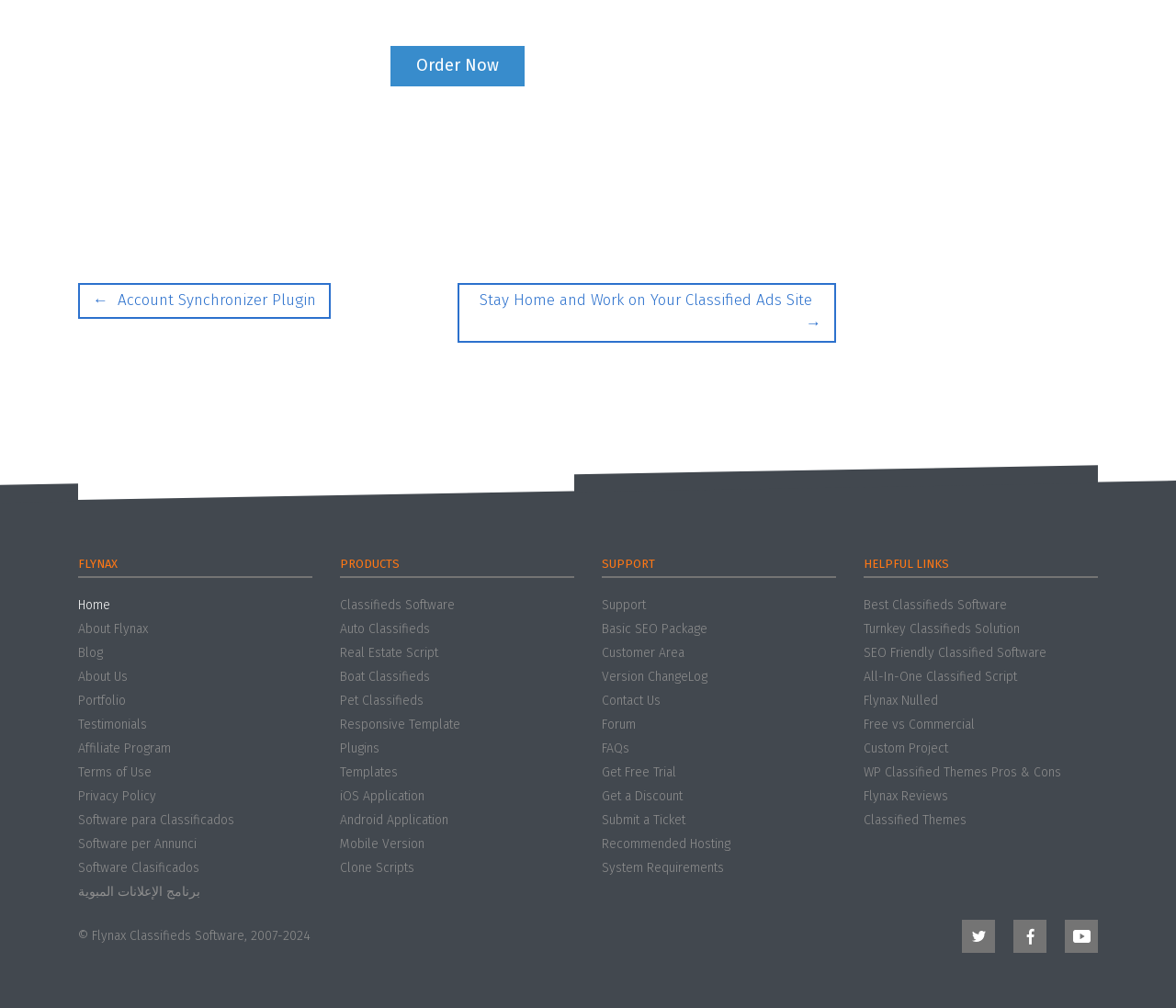Please answer the following question using a single word or phrase: What type of software does Flynax offer?

Classifieds software